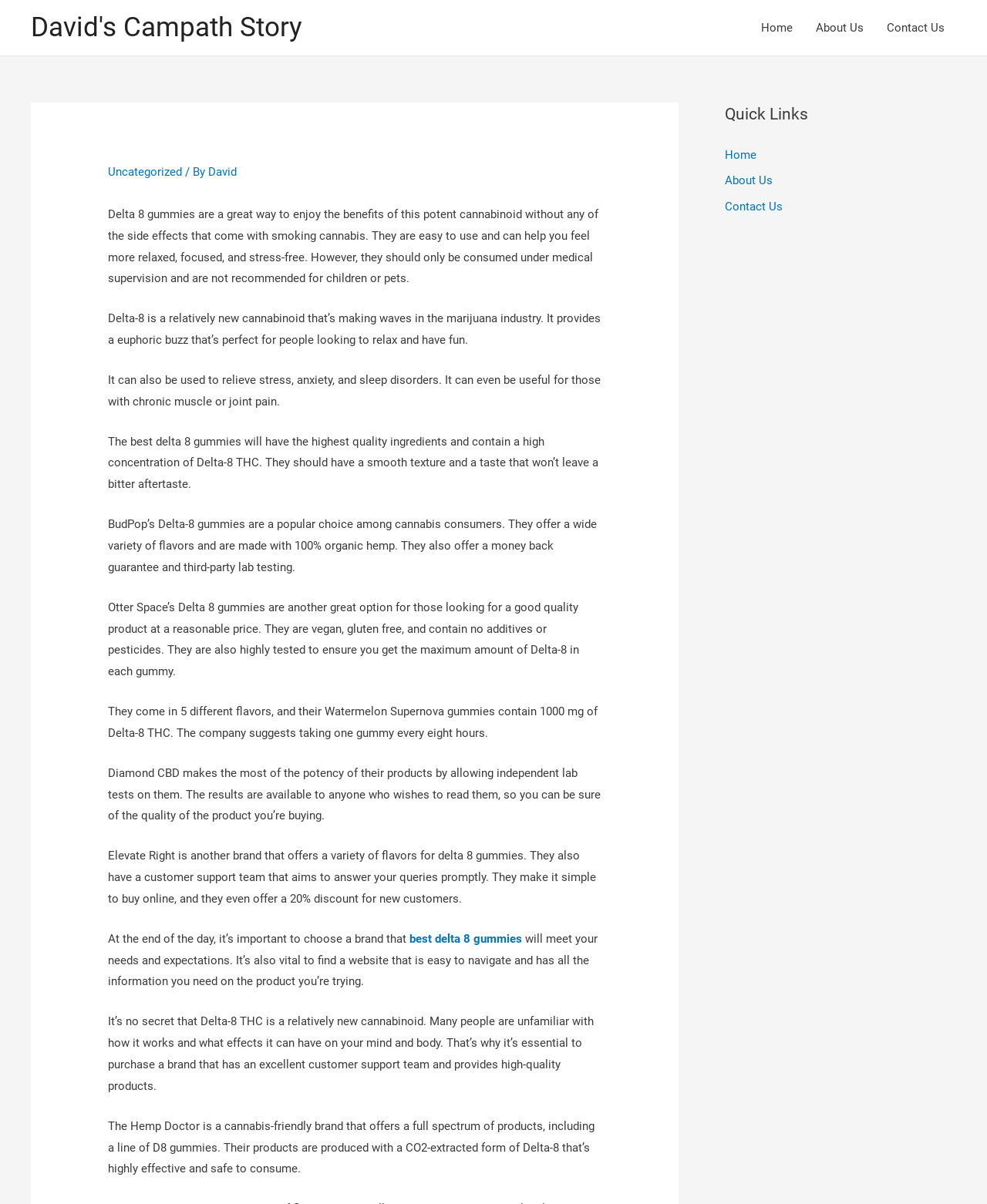Please mark the clickable region by giving the bounding box coordinates needed to complete this instruction: "Click on 'Home'".

[0.759, 0.0, 0.815, 0.046]